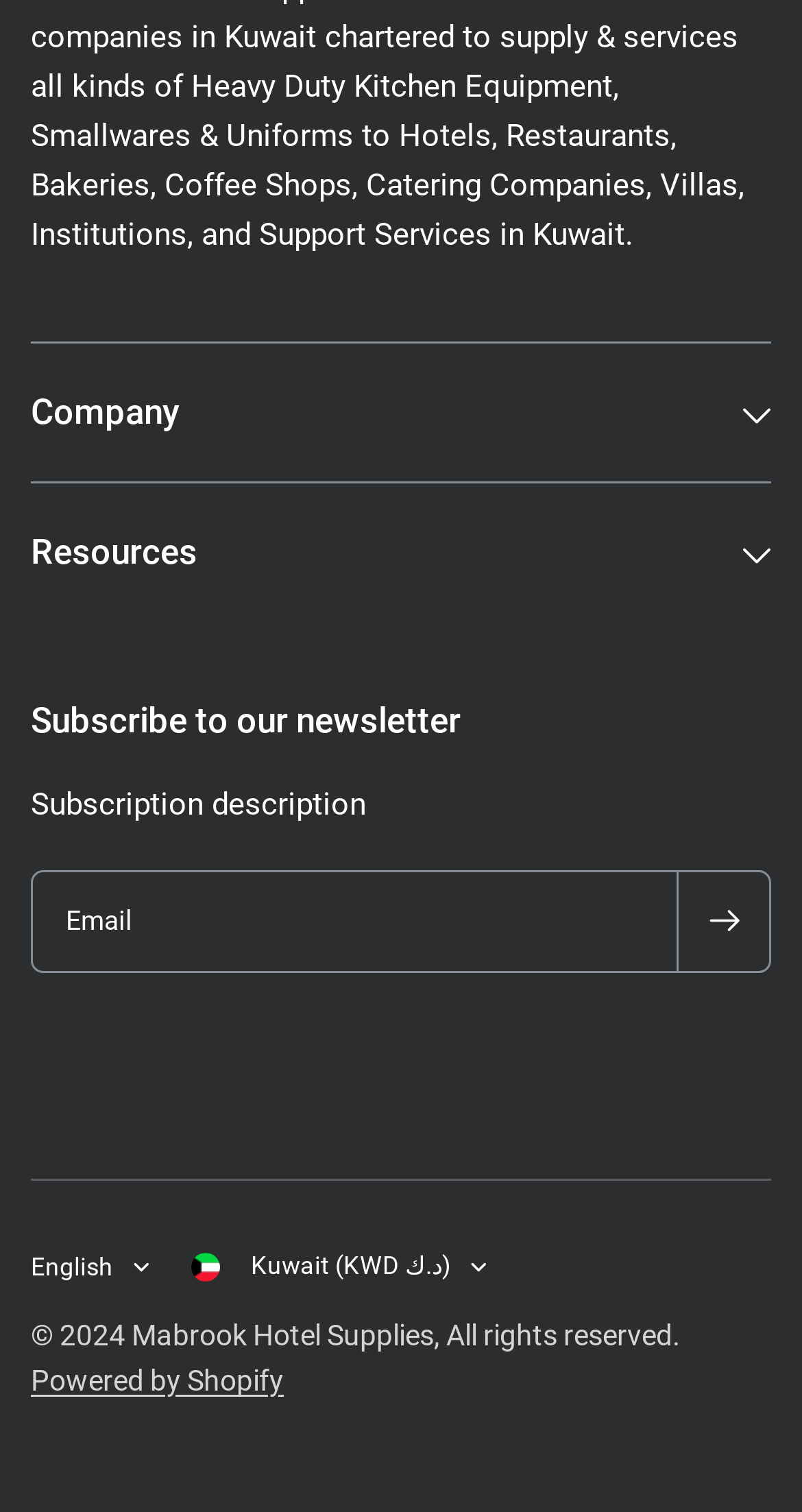What is the name of the company powering this website?
Please answer the question with a detailed and comprehensive explanation.

The company powering this website is Shopify, as indicated by the link 'Powered by Shopify' at the bottom of the page.